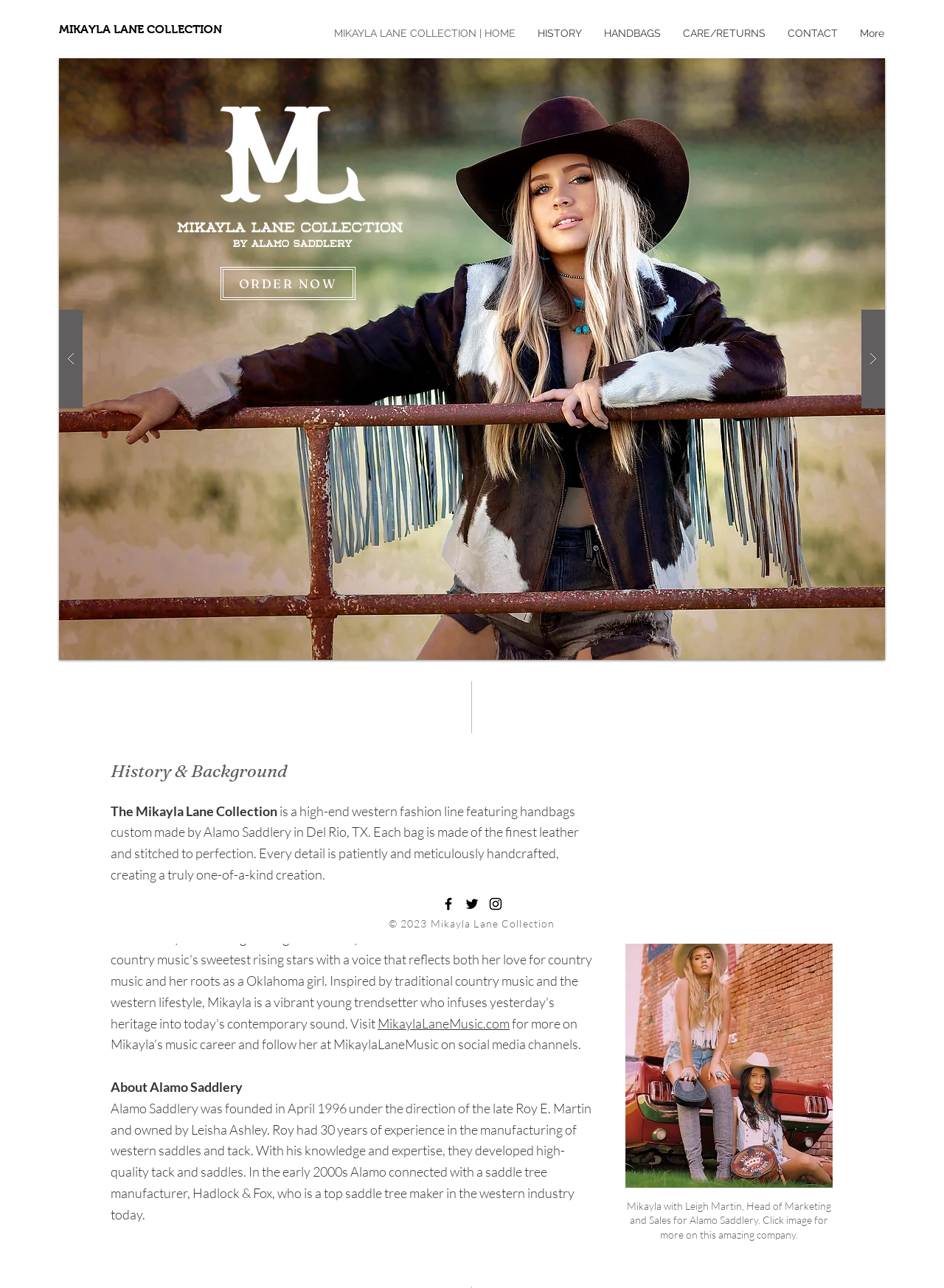Based on the element description "More", predict the bounding box coordinates of the UI element.

[0.899, 0.011, 0.948, 0.04]